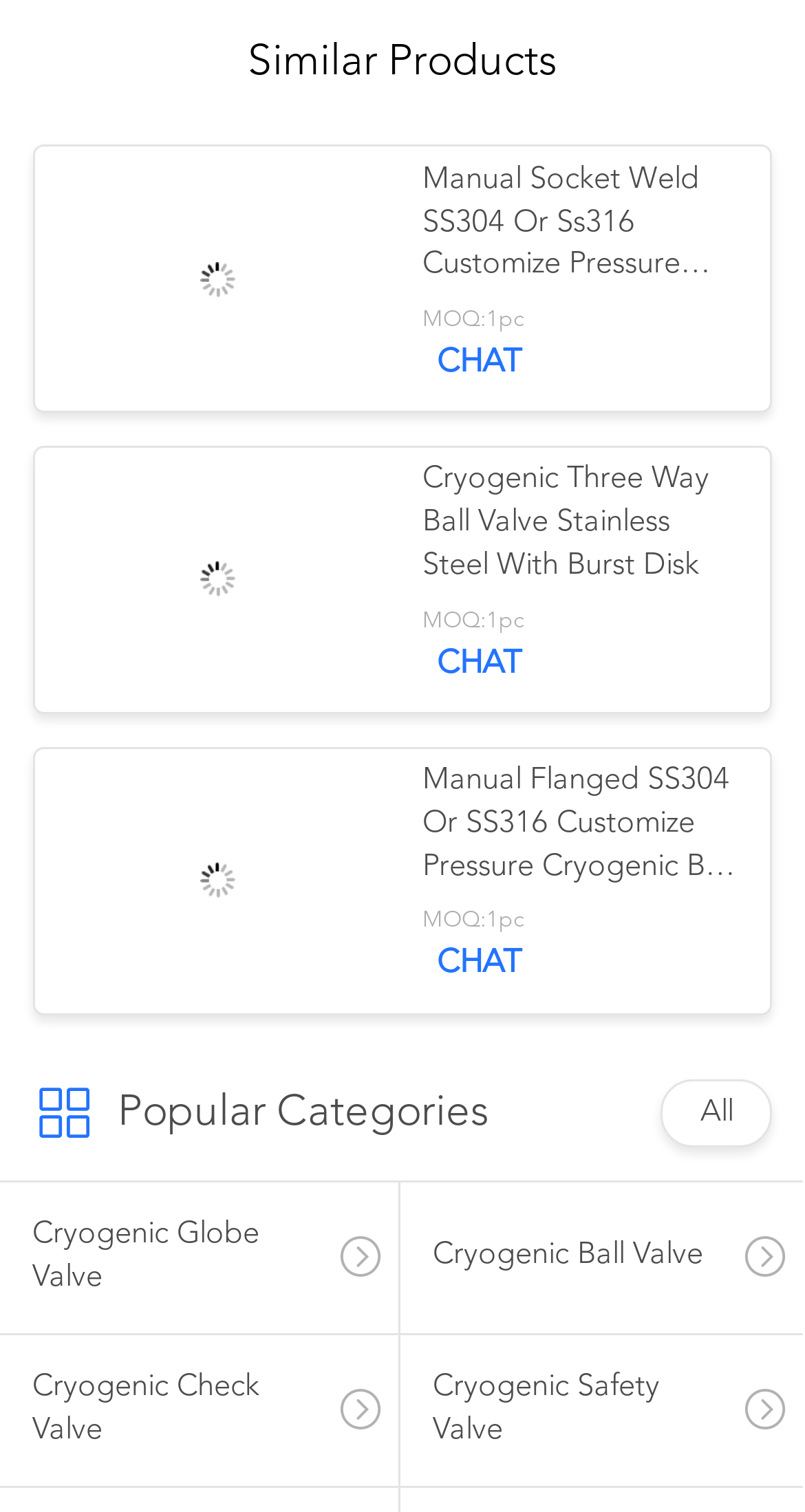Using the description "Cryogenic Globe Valve", locate and provide the bounding box of the UI element.

[0.0, 0.783, 0.495, 0.882]